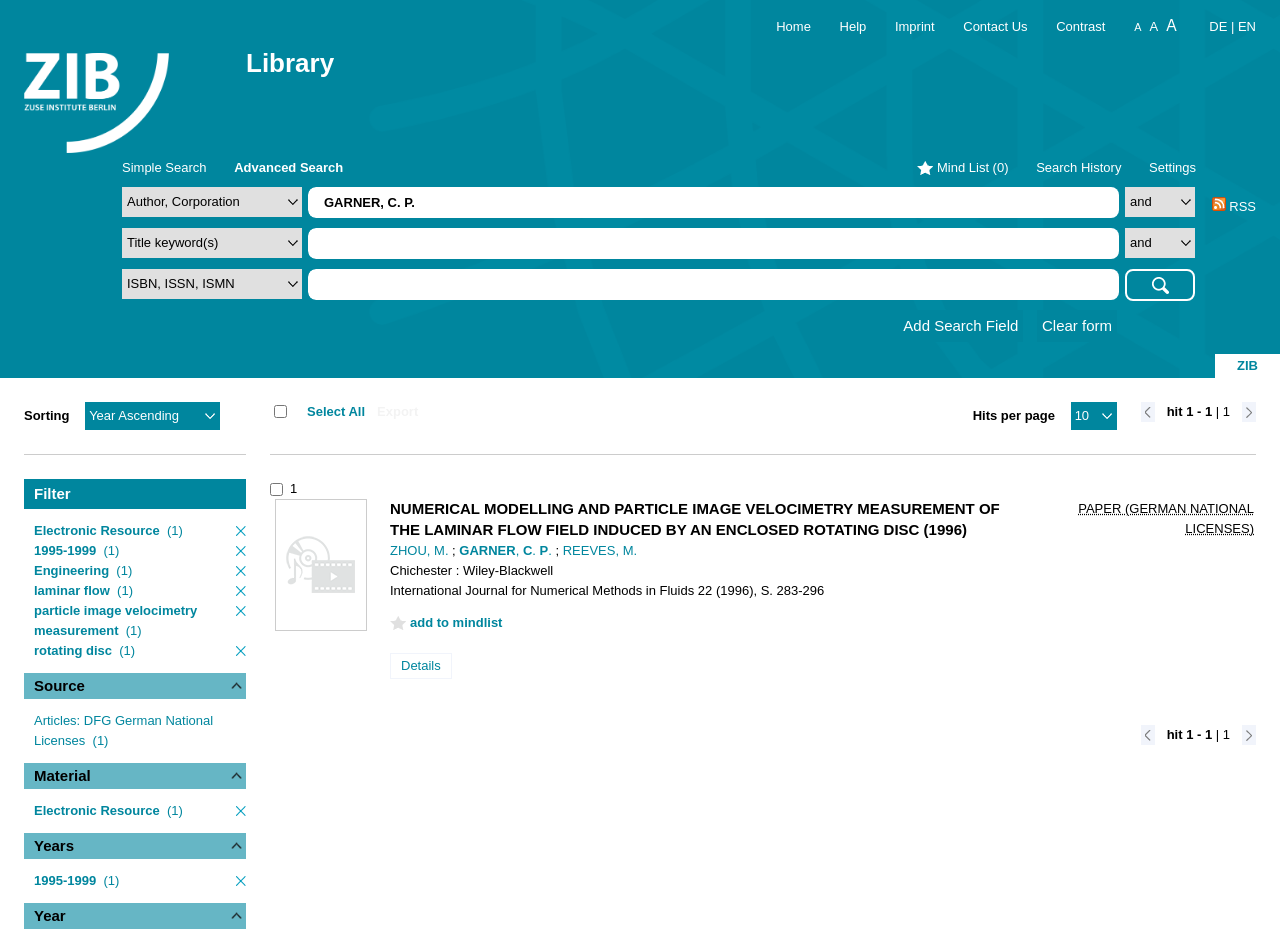Determine the bounding box coordinates of the clickable region to carry out the instruction: "Learn more about SMS automation".

None